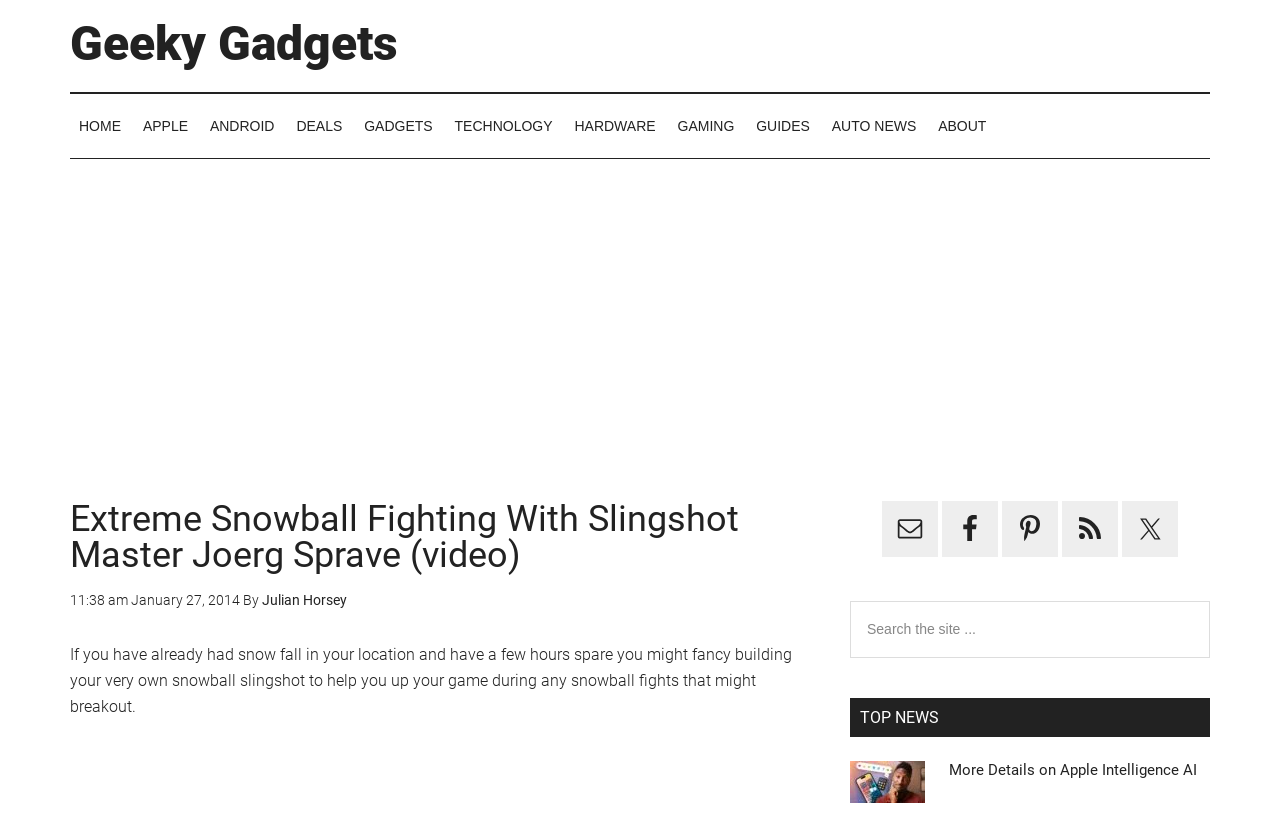Specify the bounding box coordinates for the region that must be clicked to perform the given instruction: "Click on the 'Facebook' link".

[0.736, 0.61, 0.78, 0.678]